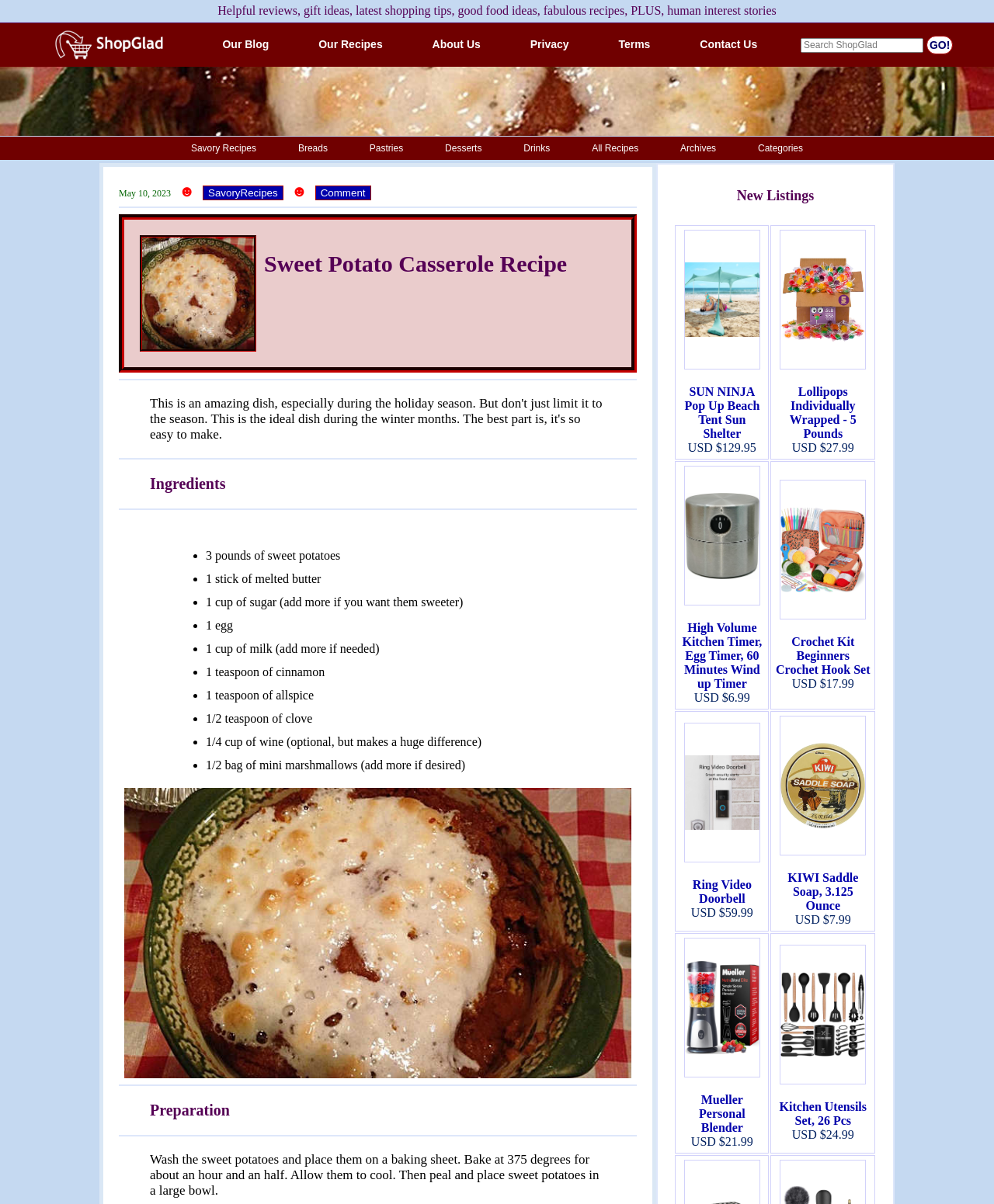Please provide the bounding box coordinates in the format (top-left x, top-left y, bottom-right x, bottom-right y). Remember, all values are floating point numbers between 0 and 1. What is the bounding box coordinate of the region described as: Contact Us

[0.698, 0.026, 0.768, 0.047]